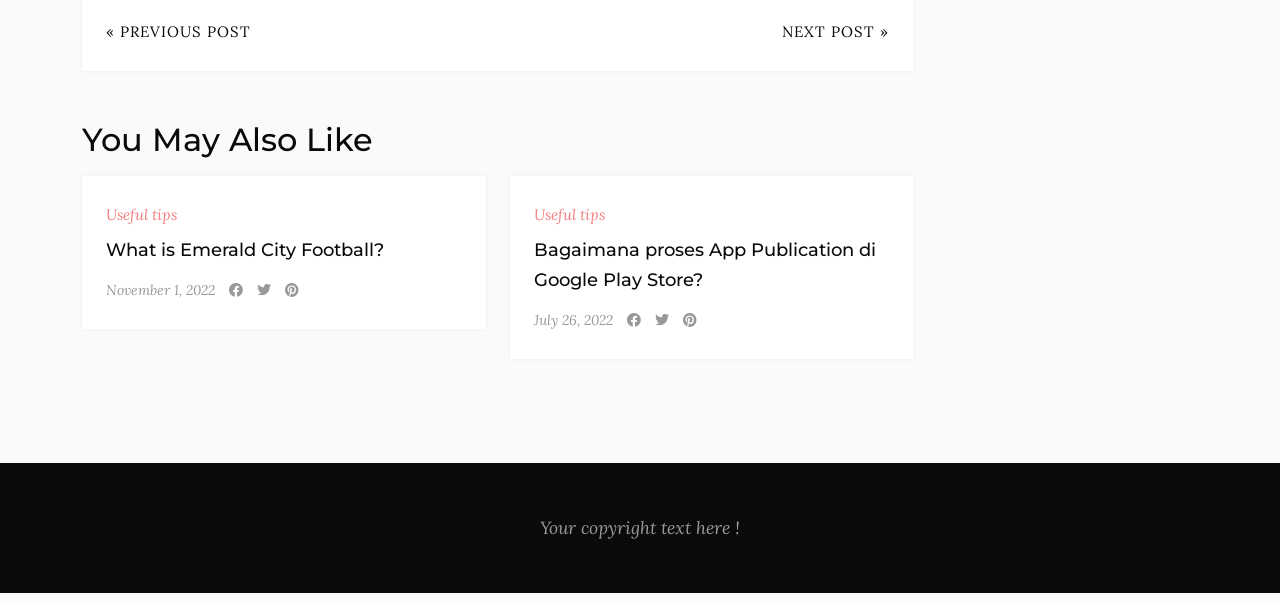Locate the bounding box of the UI element described in the following text: "parent_node: November 1, 2022".

[0.179, 0.457, 0.19, 0.507]